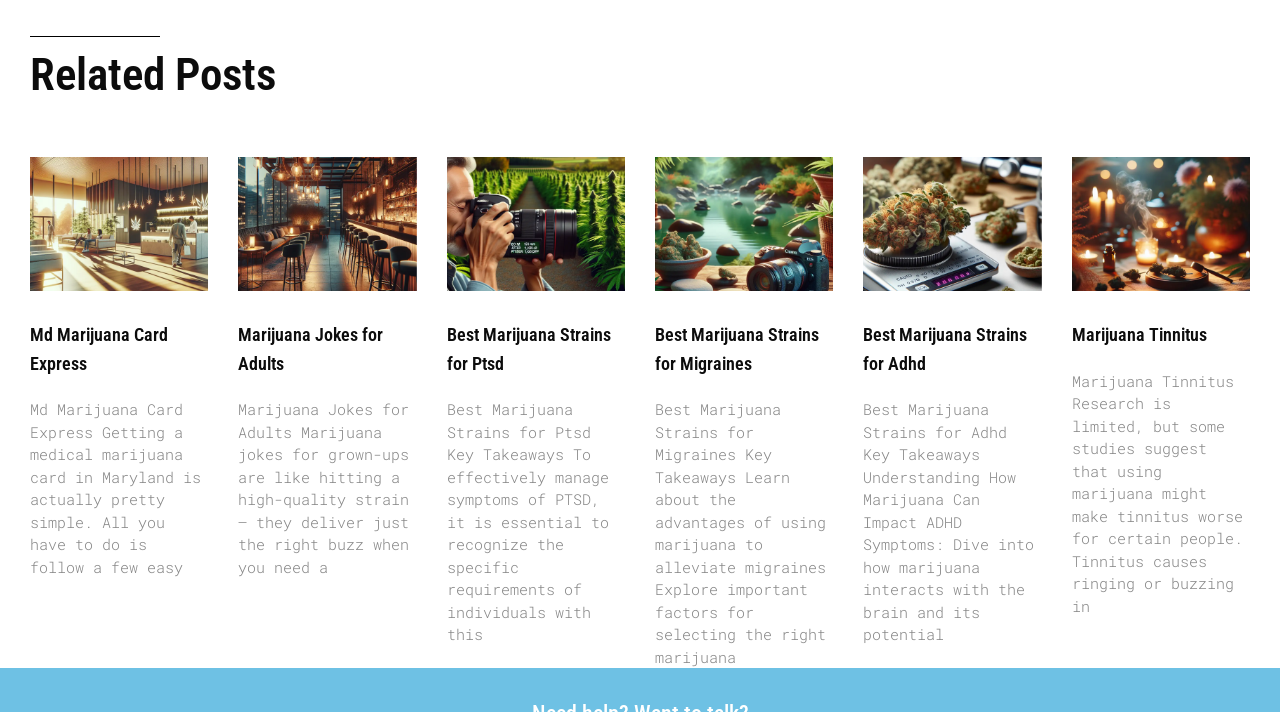What is the common theme among the articles?
Please craft a detailed and exhaustive response to the question.

I analyzed the topics of each article and found that they all relate to marijuana in some way, whether it's getting a medical marijuana card, using marijuana for certain conditions, or understanding the effects of marijuana on the body. This suggests that the common theme among the articles is marijuana.